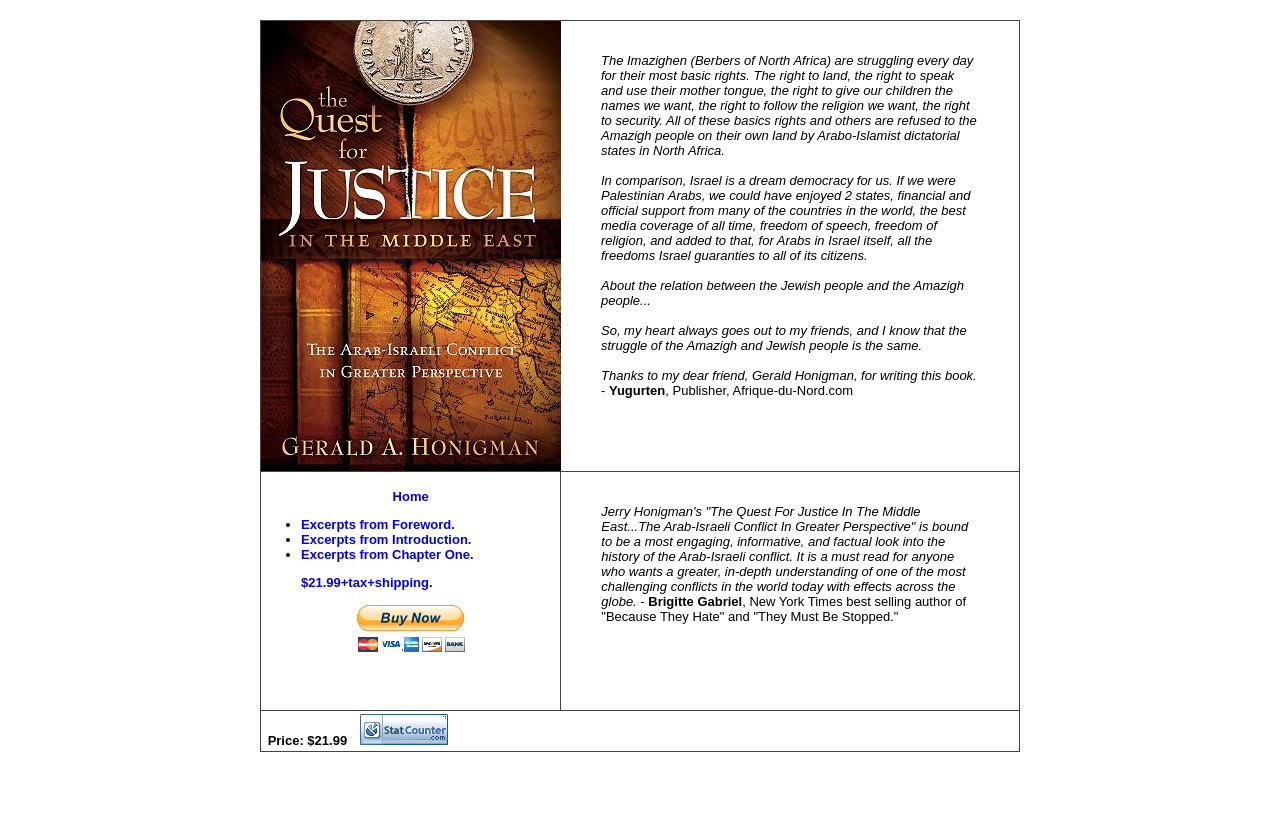Please specify the bounding box coordinates of the clickable region to carry out the following instruction: "Read the book description". The coordinates should be four float numbers between 0 and 1, in the format [left, top, right, bottom].

[0.47, 0.616, 0.756, 0.744]